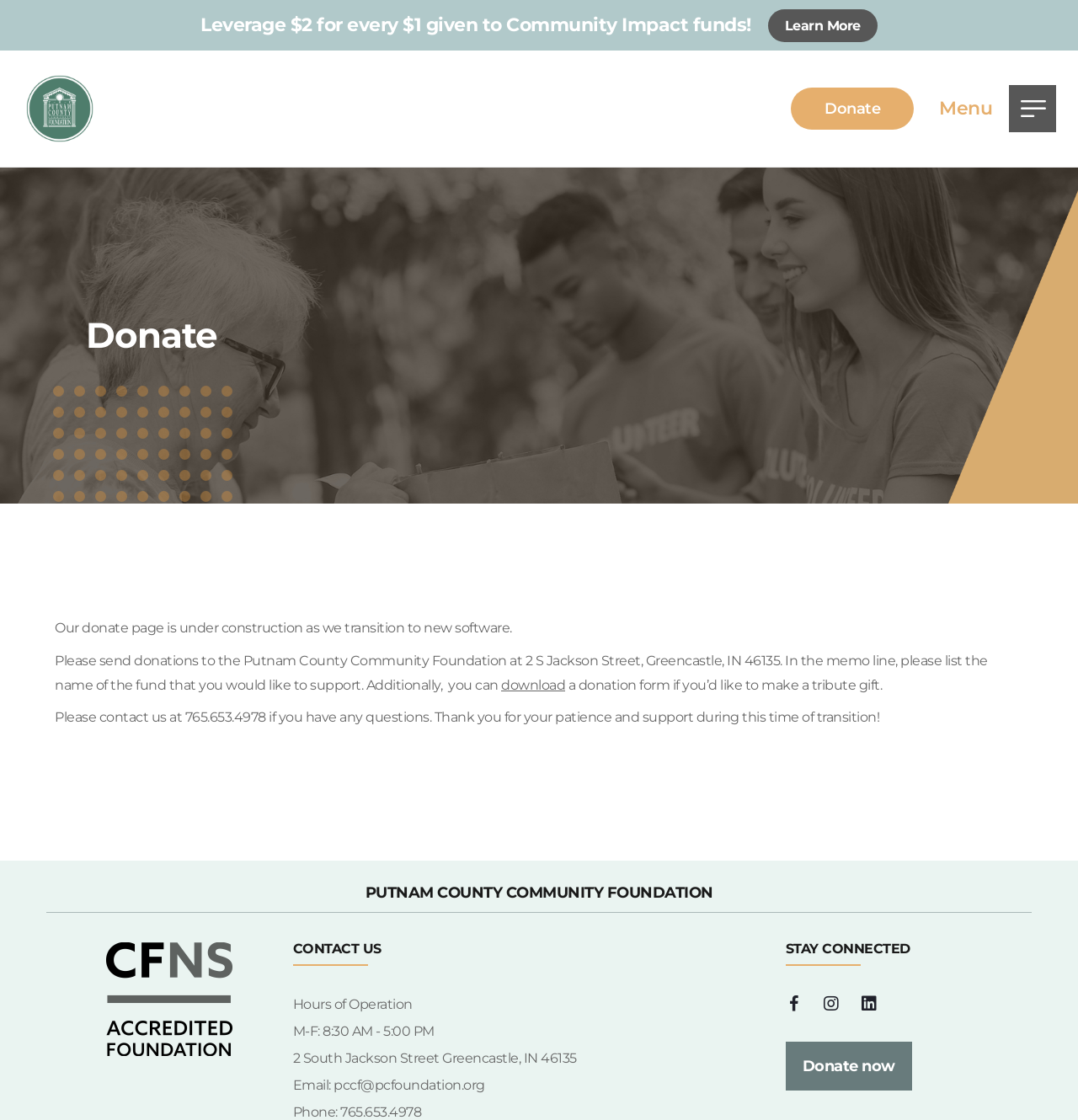Using the details in the image, give a detailed response to the question below:
What is the address of the foundation?

I found the answer by looking at the static text element with the bounding box coordinates [0.271, 0.938, 0.535, 0.952], which contains the address of the foundation.